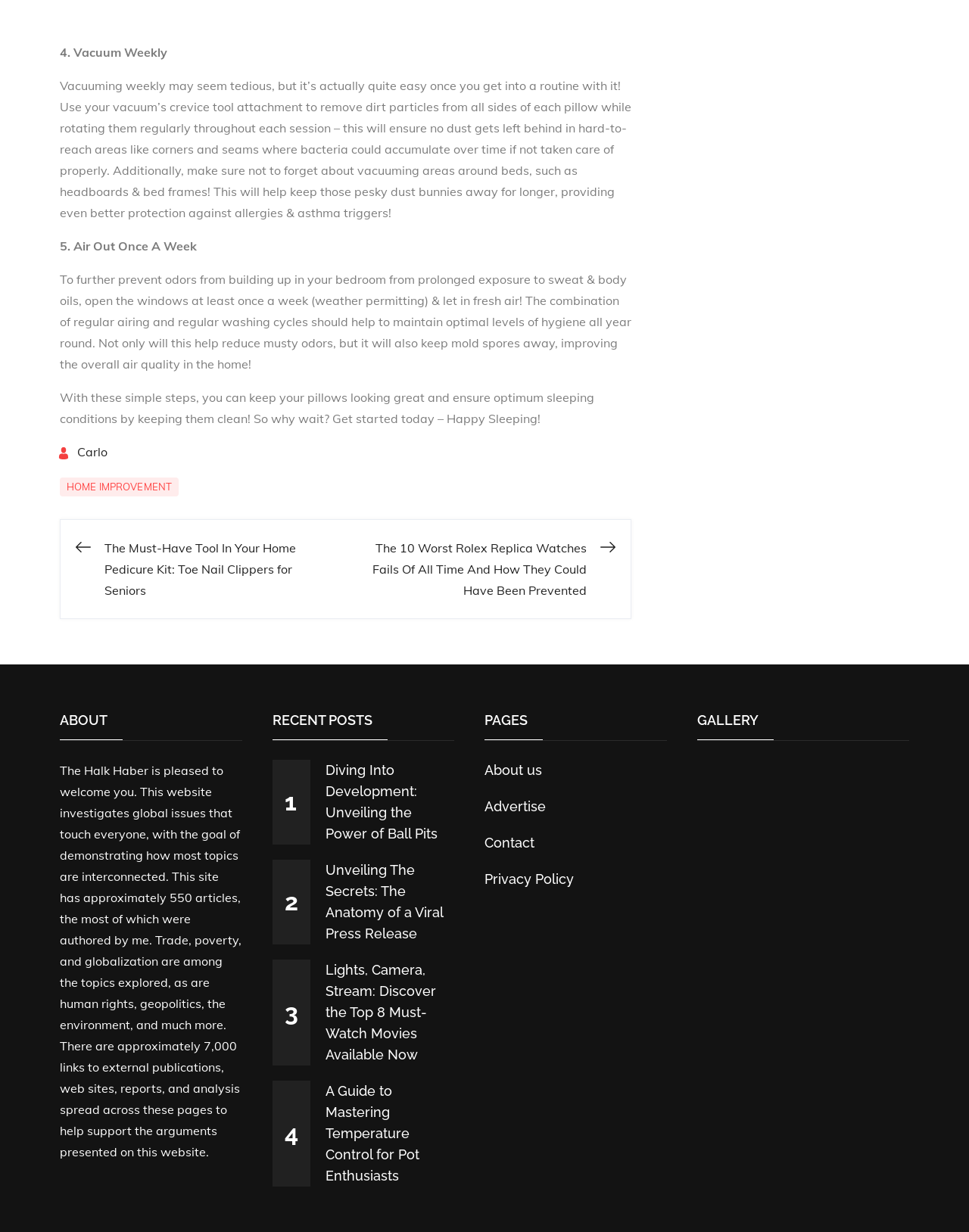Find the UI element described as: "Home Improvement" and predict its bounding box coordinates. Ensure the coordinates are four float numbers between 0 and 1, [left, top, right, bottom].

[0.062, 0.387, 0.184, 0.403]